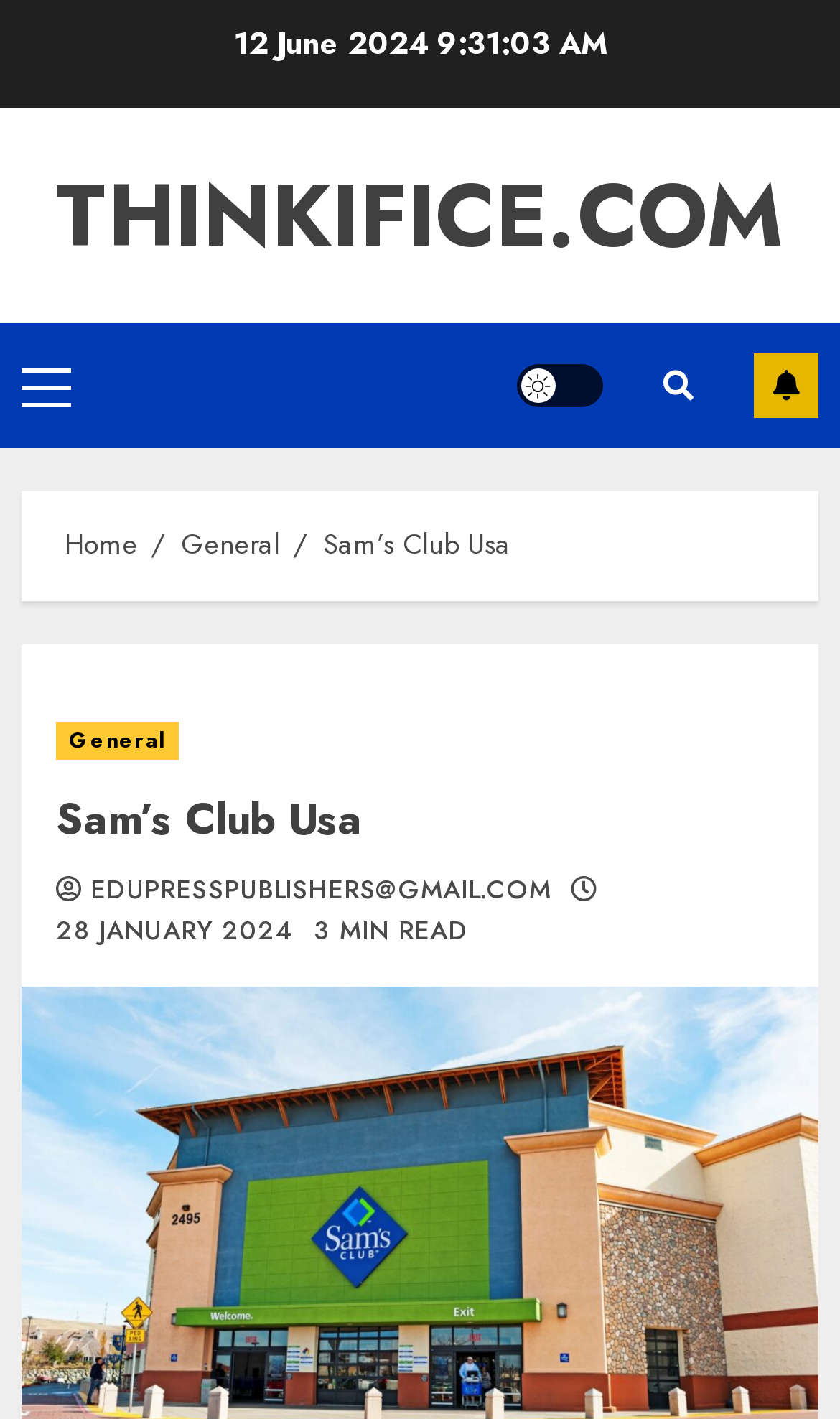Please give a concise answer to this question using a single word or phrase: 
What is the date displayed on the top of the webpage?

12 June 2024